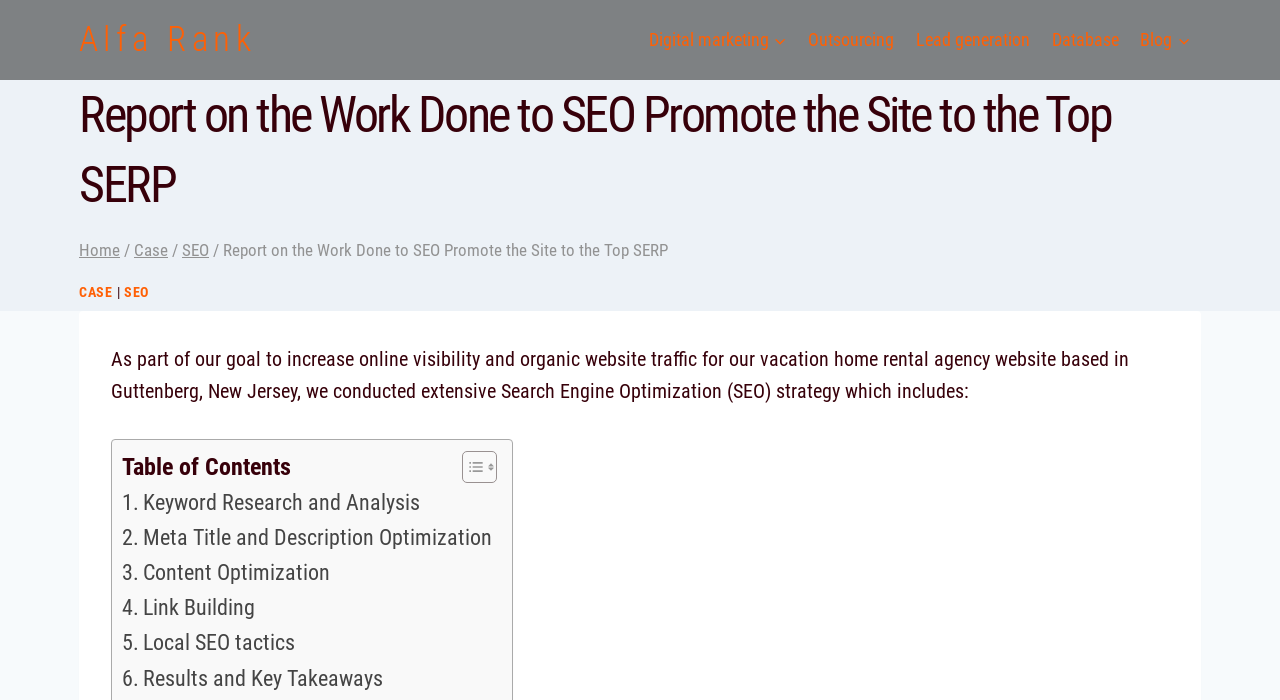Identify the bounding box for the UI element that is described as follows: "Meta Title and Description Optimization".

[0.095, 0.743, 0.385, 0.793]